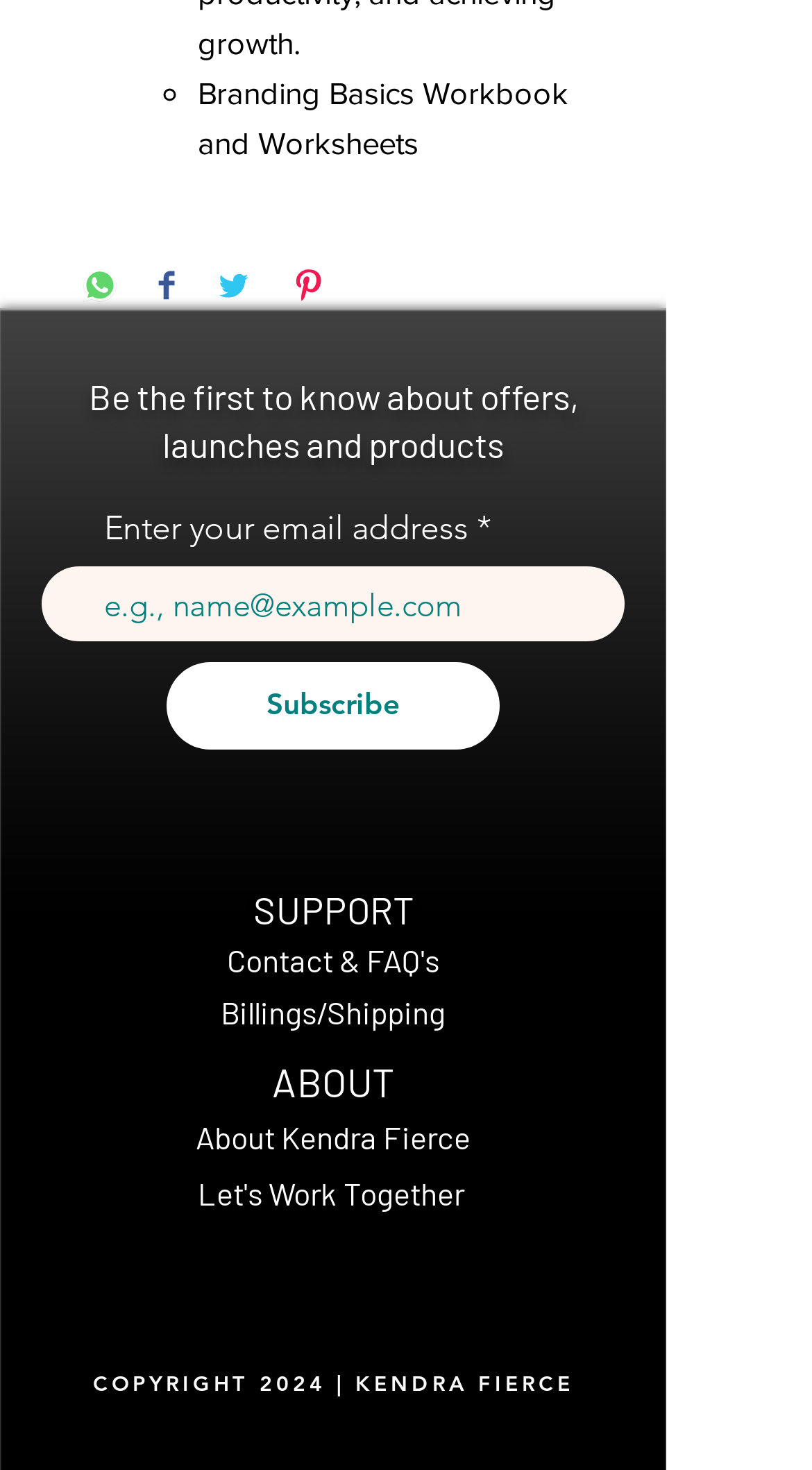Provide the bounding box coordinates of the HTML element this sentence describes: "aria-label="Pin on Pinterest"".

[0.359, 0.182, 0.4, 0.209]